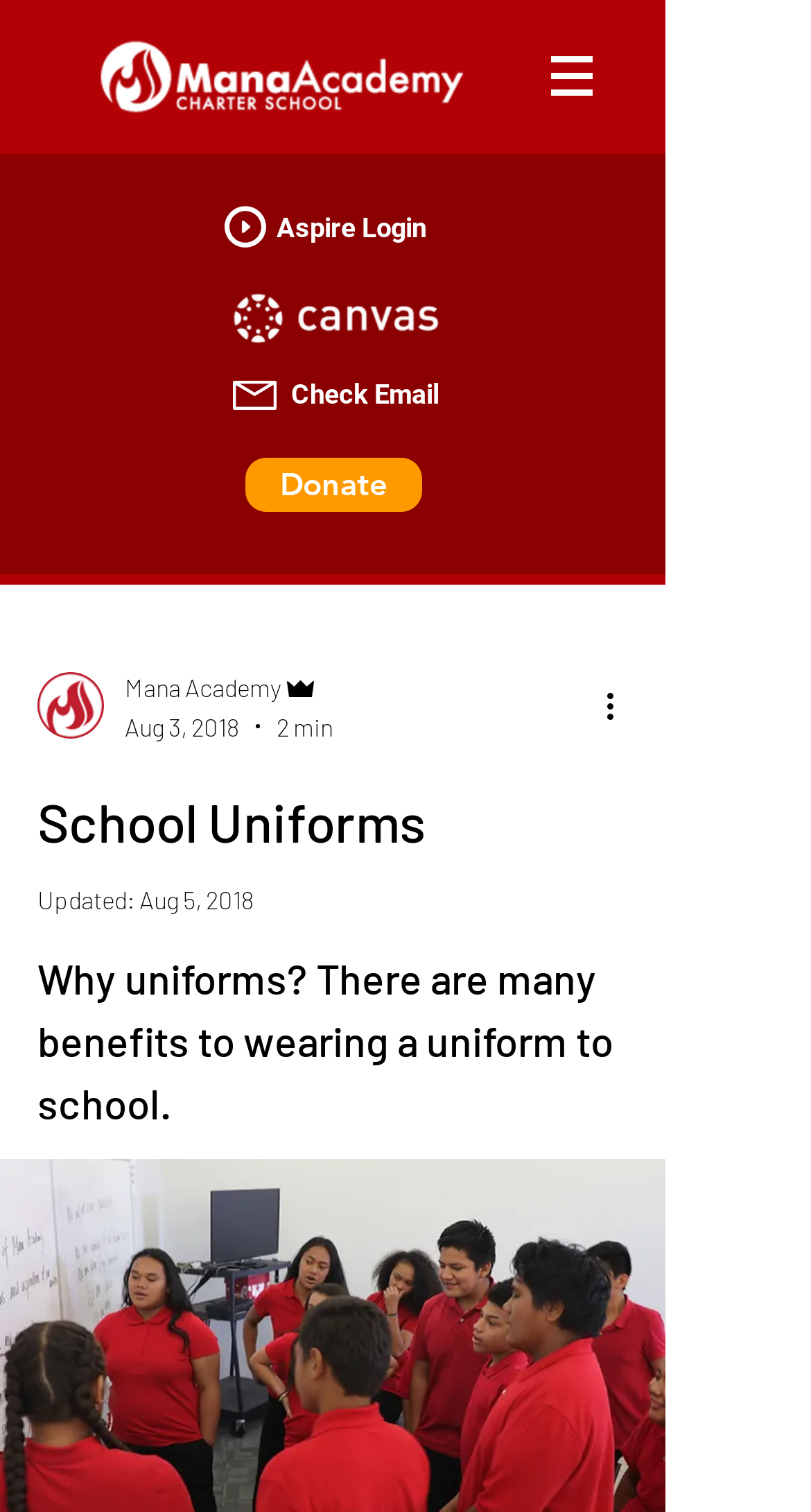Please find the bounding box for the following UI element description. Provide the coordinates in (top-left x, top-left y, bottom-right x, bottom-right y) format, with values between 0 and 1: Check Email

[0.359, 0.249, 0.541, 0.271]